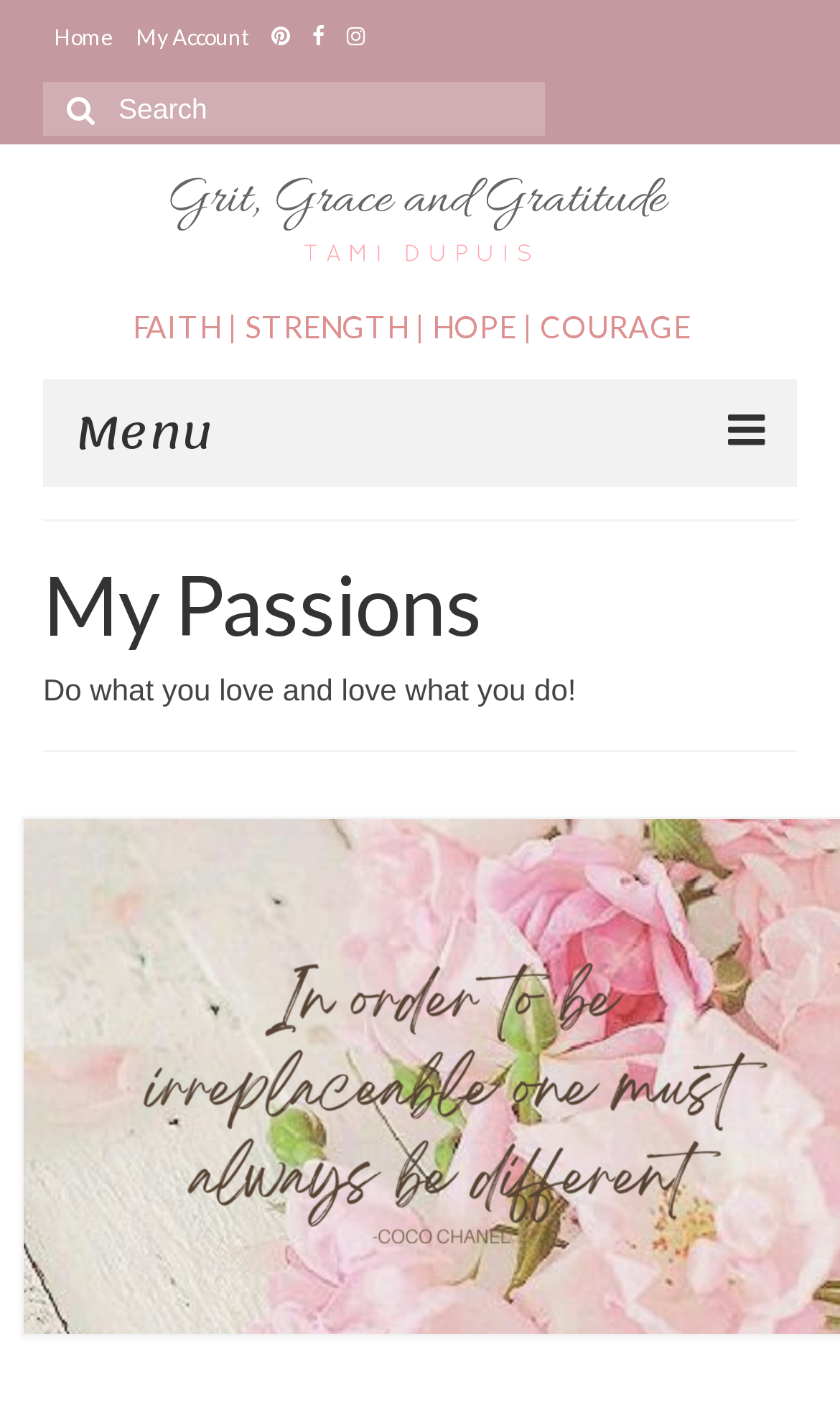Provide your answer in one word or a succinct phrase for the question: 
What is the author's philosophy?

Do what you love and love what you do